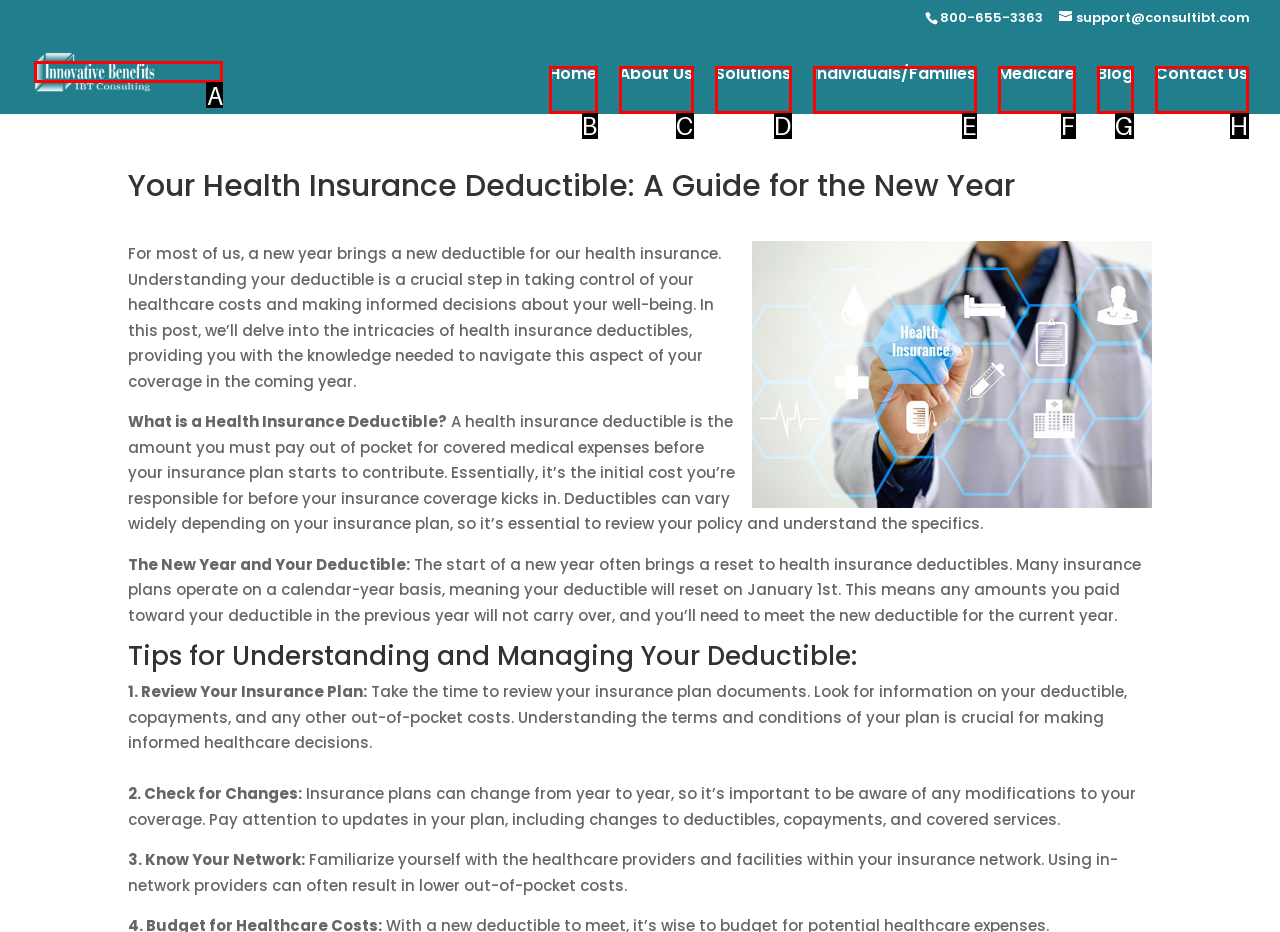What option should you select to complete this task: Visit the IBT Consulting website? Indicate your answer by providing the letter only.

A